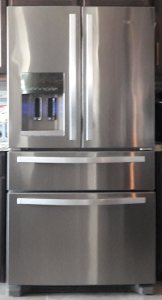What is located on the front of the refrigerator?
Based on the image, provide your answer in one word or phrase.

water and ice dispensers